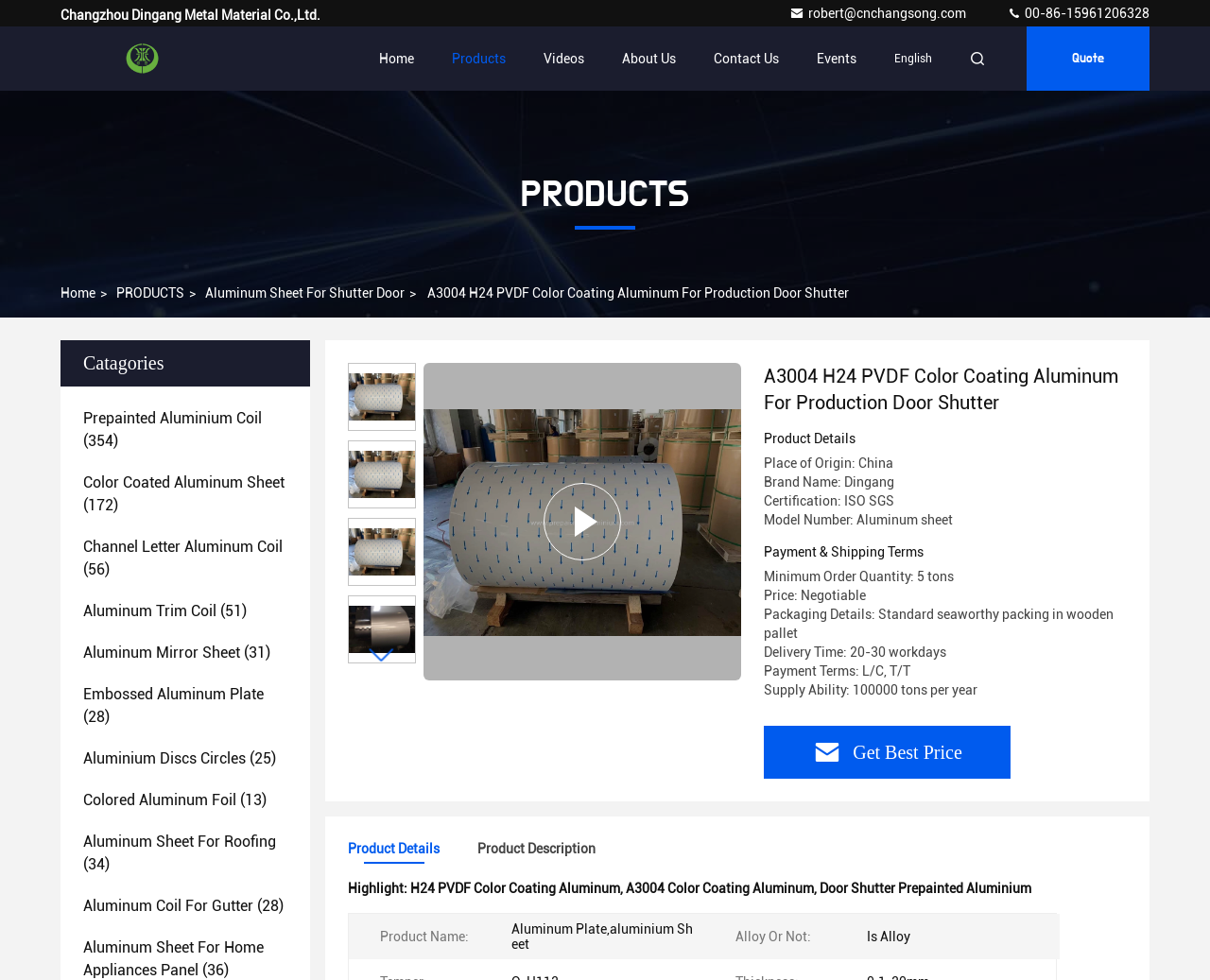What is the payment term?
We need a detailed and exhaustive answer to the question. Please elaborate.

I found the payment term by looking at the product details section, where it is written as 'Payment Terms: L/C, T/T'.